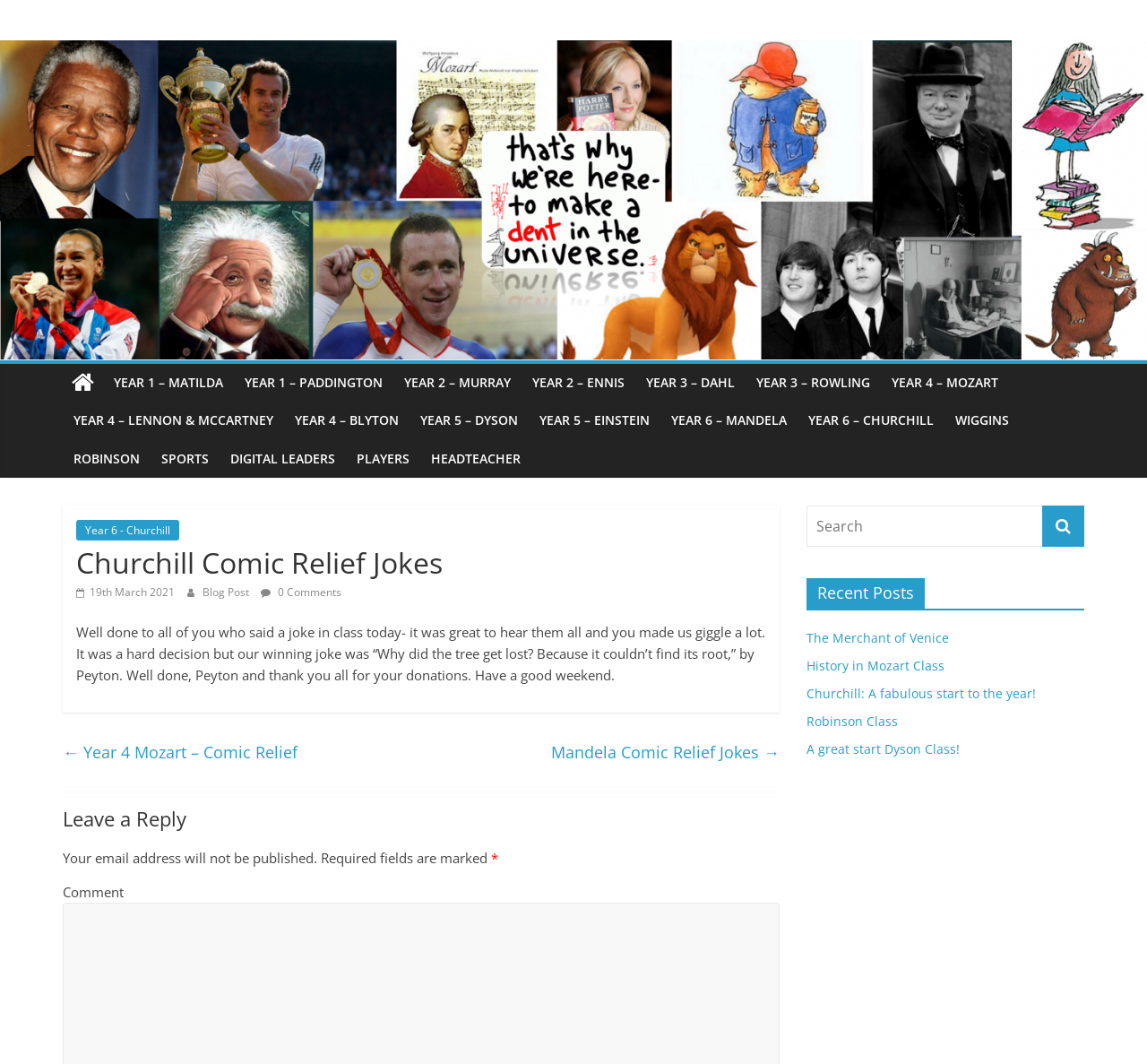What is the name of the winner of the joke competition?
Using the image, answer in one word or phrase.

Peyton